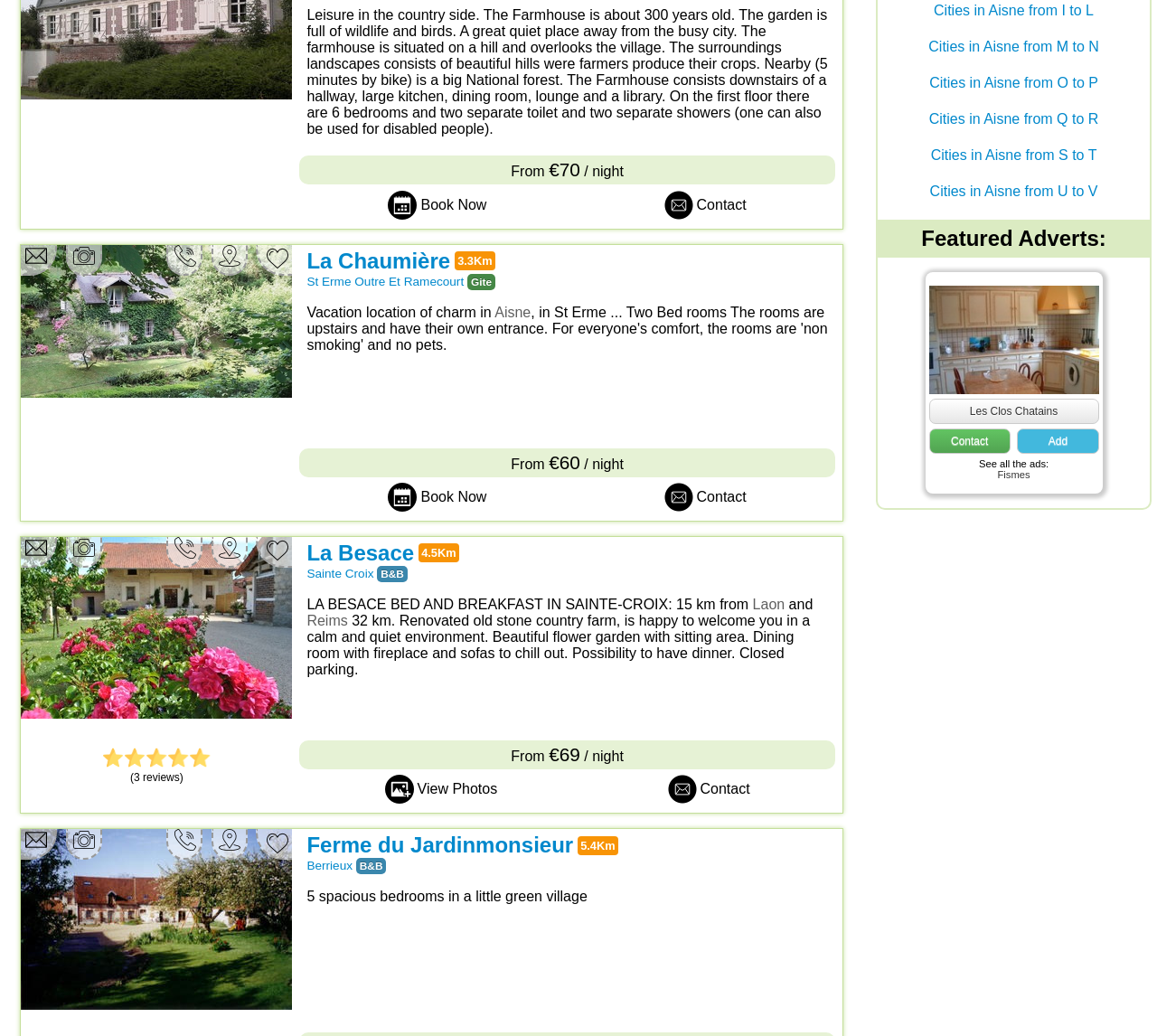Given the element description, predict the bounding box coordinates in the format (top-left x, top-left y, bottom-right x, bottom-right y), using floating point numbers between 0 and 1: St Erme Outre Et Ramecourt

[0.265, 0.265, 0.401, 0.278]